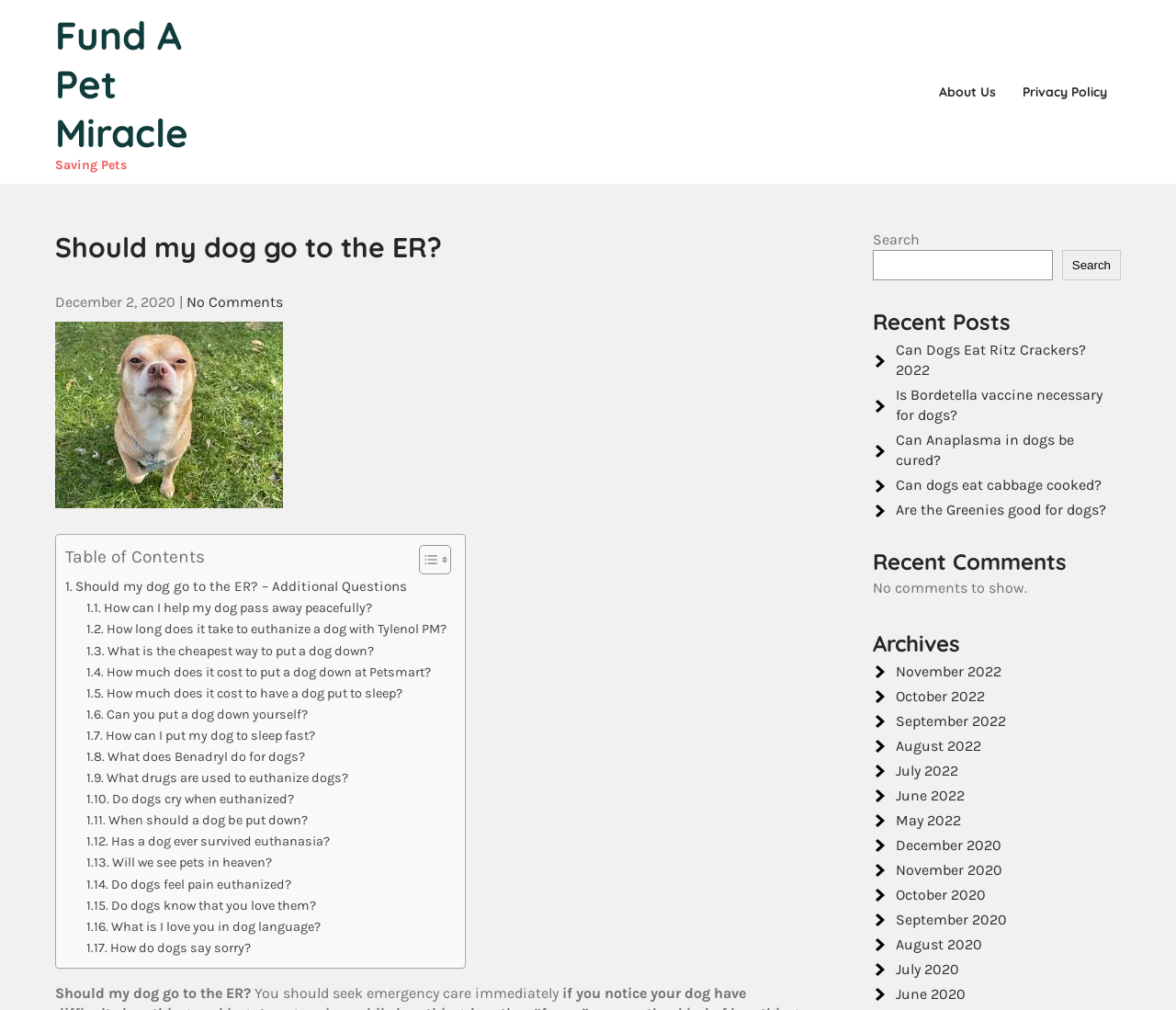Using the element description: "No Comments", determine the bounding box coordinates for the specified UI element. The coordinates should be four float numbers between 0 and 1, [left, top, right, bottom].

[0.159, 0.29, 0.241, 0.308]